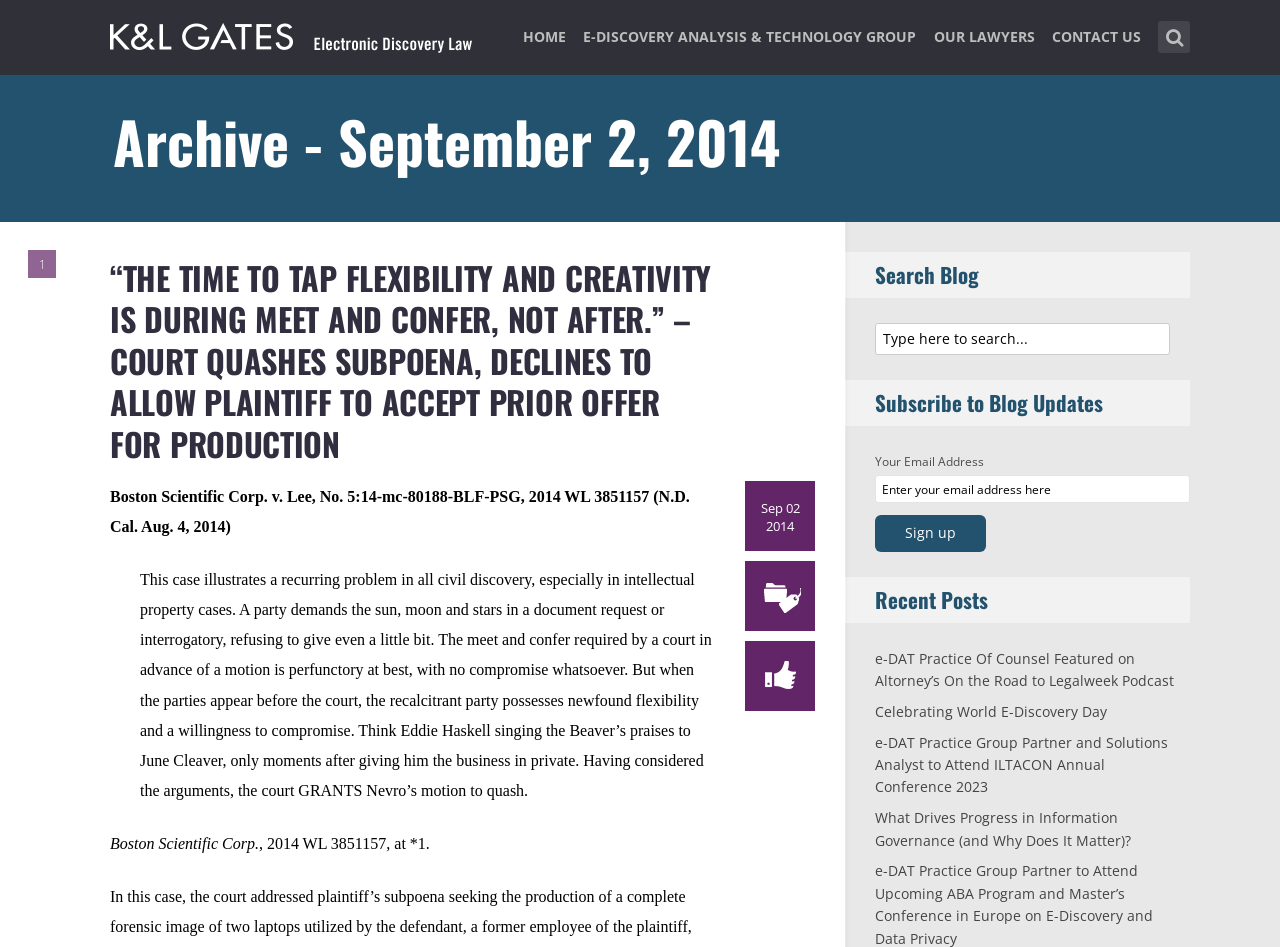Specify the bounding box coordinates of the element's region that should be clicked to achieve the following instruction: "Search for a term". The bounding box coordinates consist of four float numbers between 0 and 1, in the format [left, top, right, bottom].

[0.905, 0.022, 0.93, 0.056]